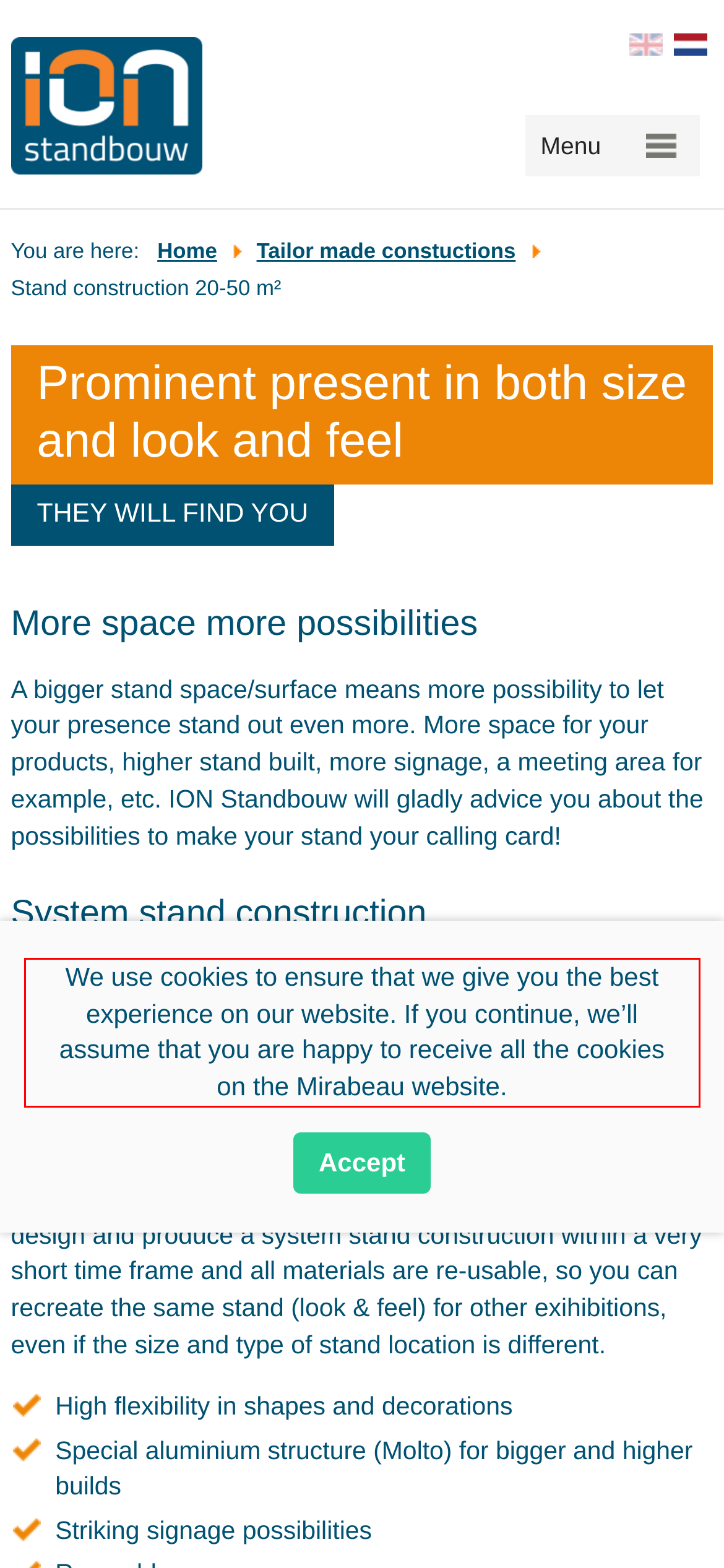Given a screenshot of a webpage with a red bounding box, please identify and retrieve the text inside the red rectangle.

We use cookies to ensure that we give you the best experience on our website. If you continue, we’ll assume that you are happy to receive all the cookies on the Mirabeau website.